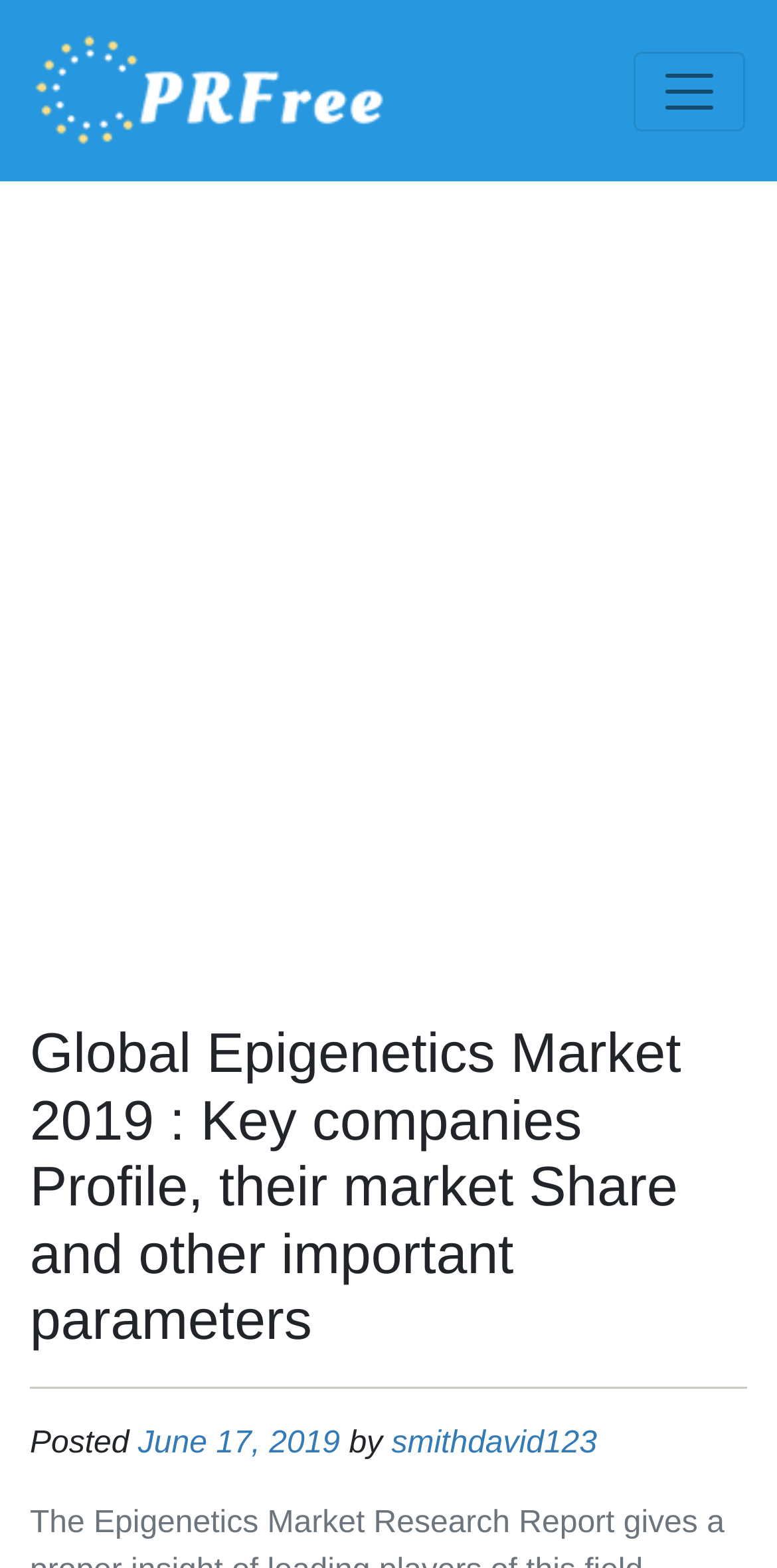Describe all the key features and sections of the webpage thoroughly.

The webpage appears to be a market research report on the epigenetics industry. At the top, there is a link to "PFRree" located on the left side of the page. Next to it, on the right side, is a button to toggle navigation, which controls the global navigation bar.

Below these elements, there is a large advertisement iframe that spans the entire width of the page. 

The main content of the page is headed by a title "Global Epigenetics Market 2019 : Key companies Profile, their market Share and other important parameters", which is centered near the top of the page. 

Underneath the title, there is a horizontal separator line. Below this line, there is a section that provides information about the publication of the report, including the text "Posted", a link to the date "June 17, 2019", the word "by", and a link to the author's name "smithdavid123". This section is located near the top of the page, slightly below the title.